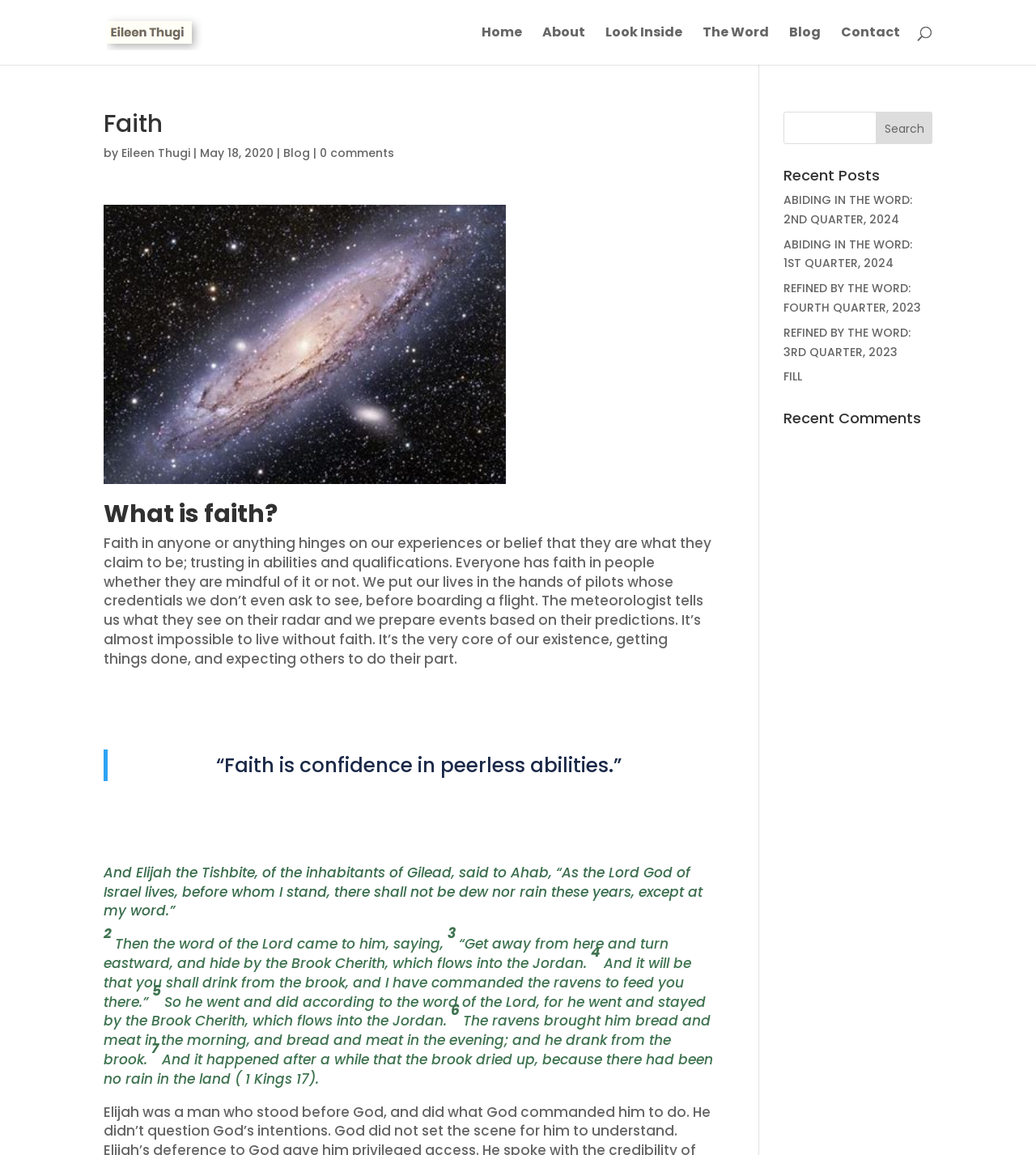Bounding box coordinates are specified in the format (top-left x, top-left y, bottom-right x, bottom-right y). All values are floating point numbers bounded between 0 and 1. Please provide the bounding box coordinate of the region this sentence describes: value="Search"

[0.845, 0.097, 0.9, 0.125]